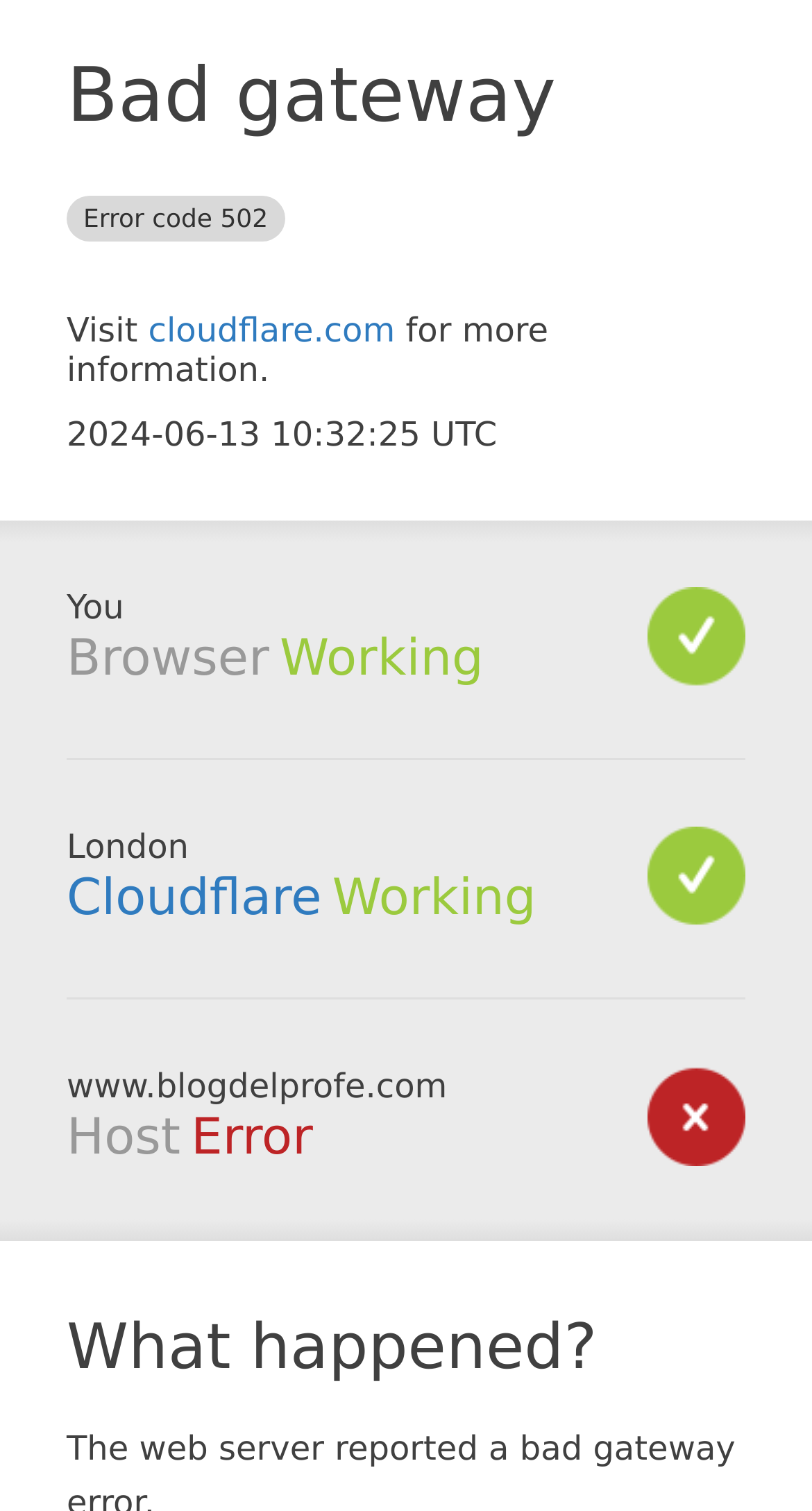Answer the following query concisely with a single word or phrase:
What is the host of the webpage?

www.blogdelprofe.com